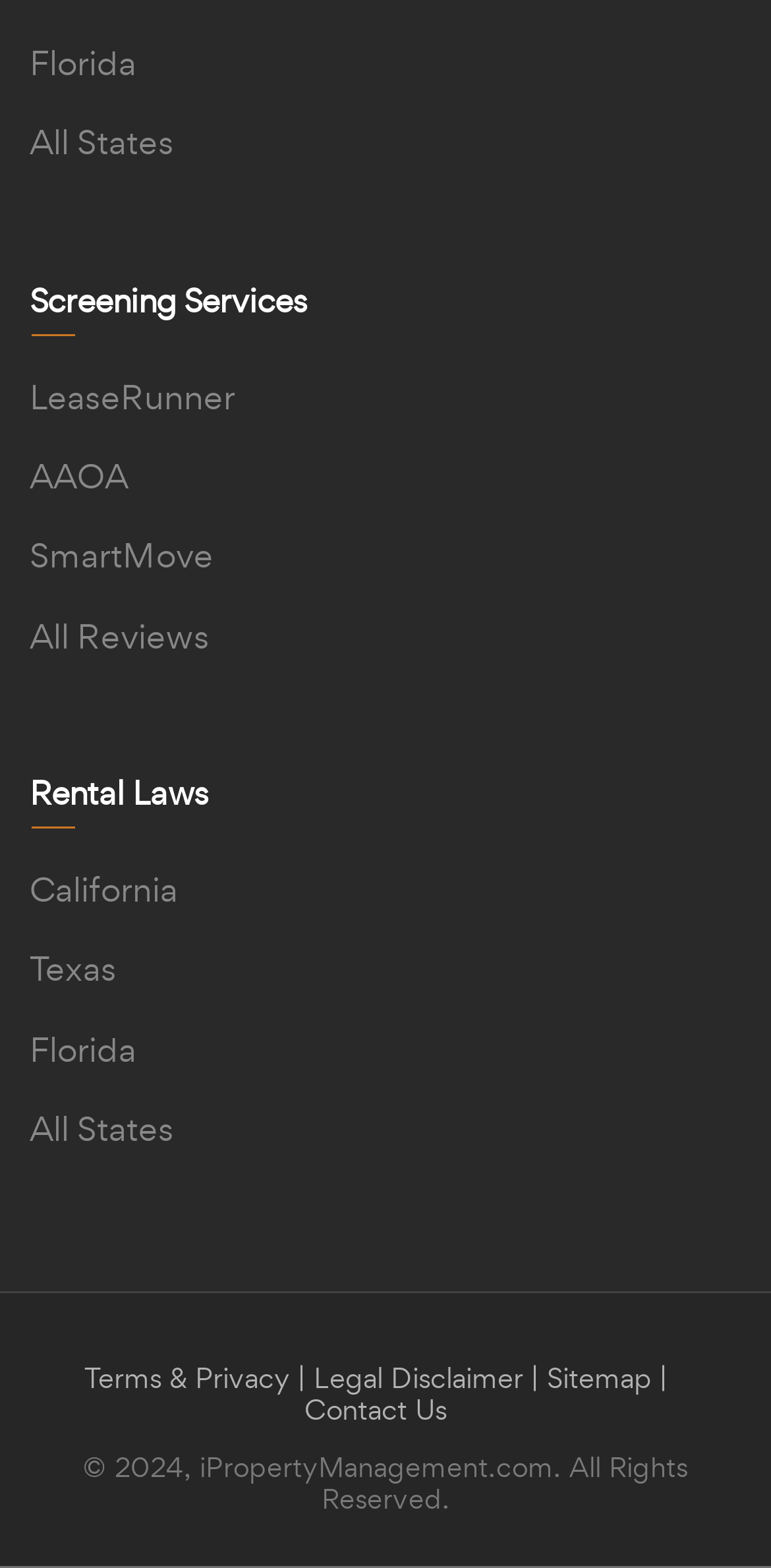Answer the following in one word or a short phrase: 
How many links are there in the footer section?

4